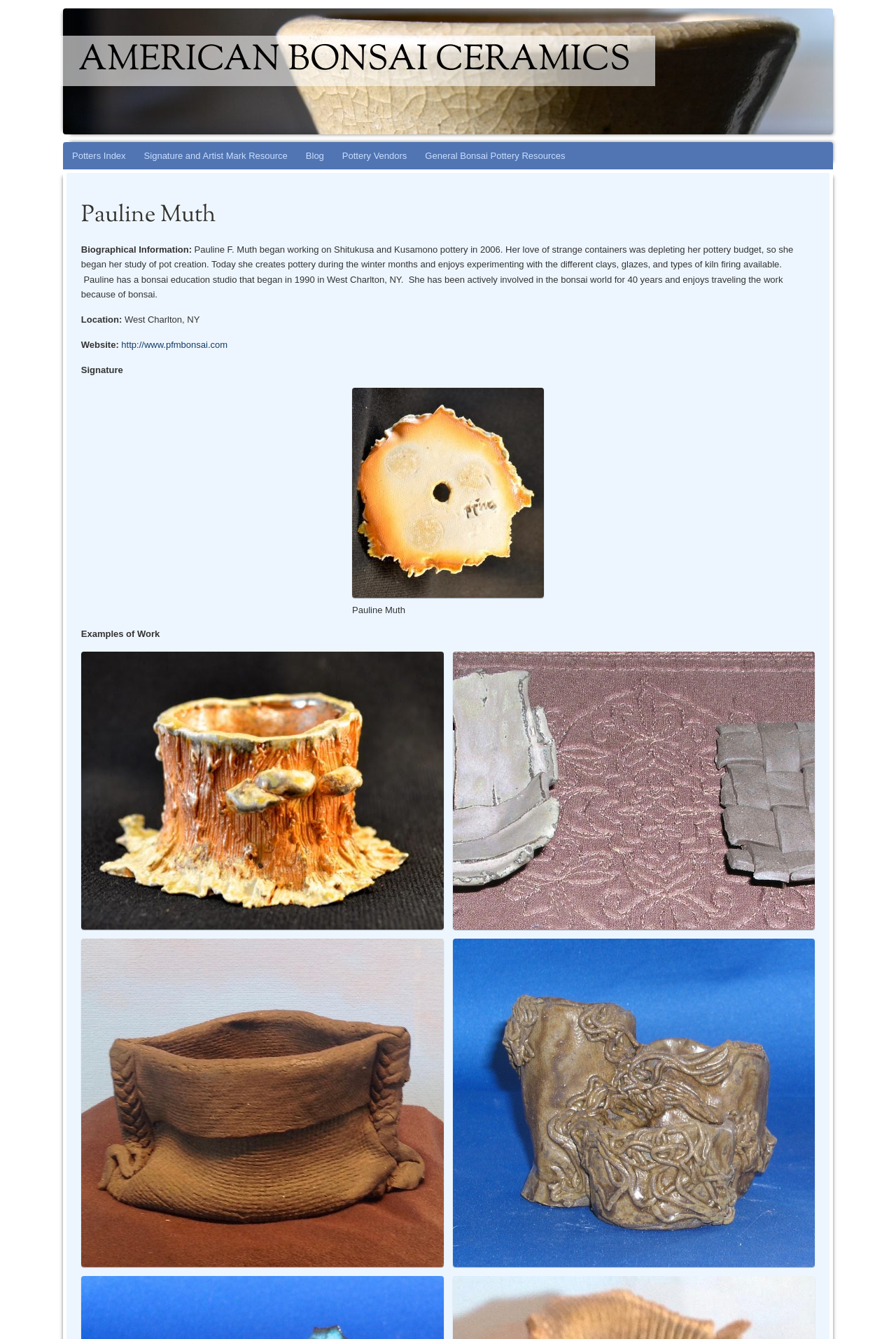Find the bounding box coordinates for the element described here: "Potters Index".

[0.07, 0.106, 0.15, 0.127]